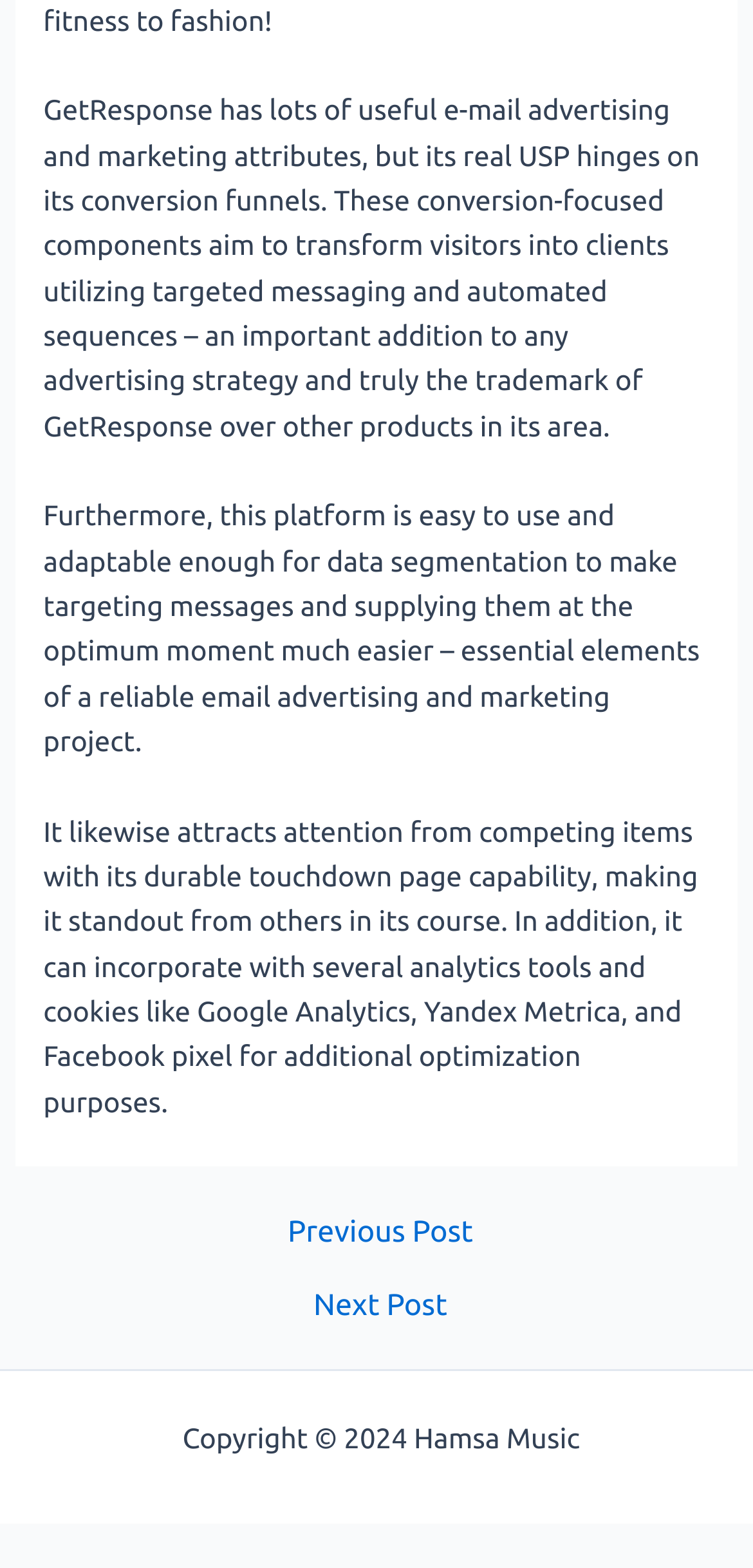Provide the bounding box coordinates of the UI element this sentence describes: "Sitemap".

[0.779, 0.906, 0.917, 0.927]